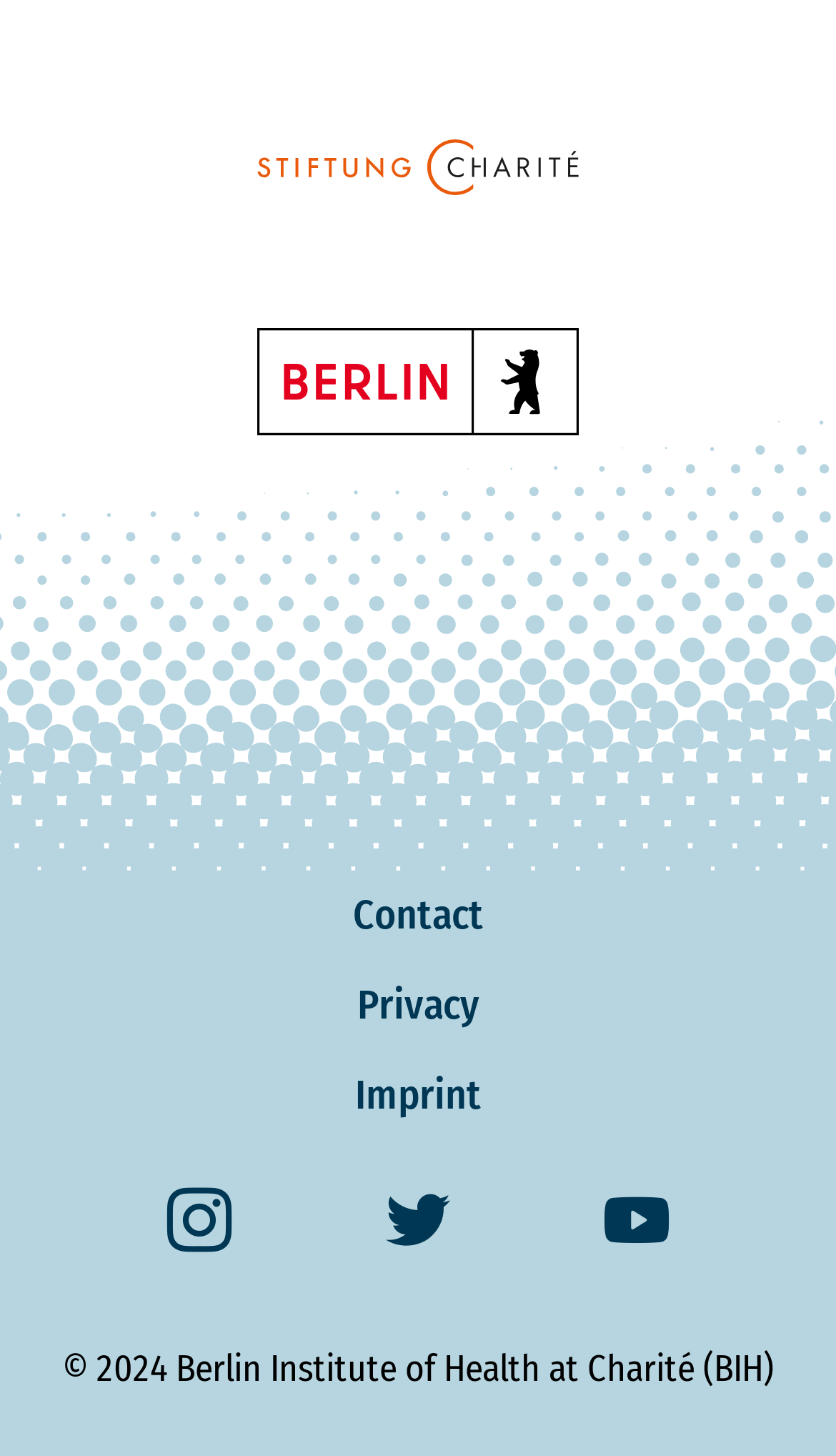Provide the bounding box coordinates for the area that should be clicked to complete the instruction: "Contact us".

[0.422, 0.612, 0.578, 0.646]